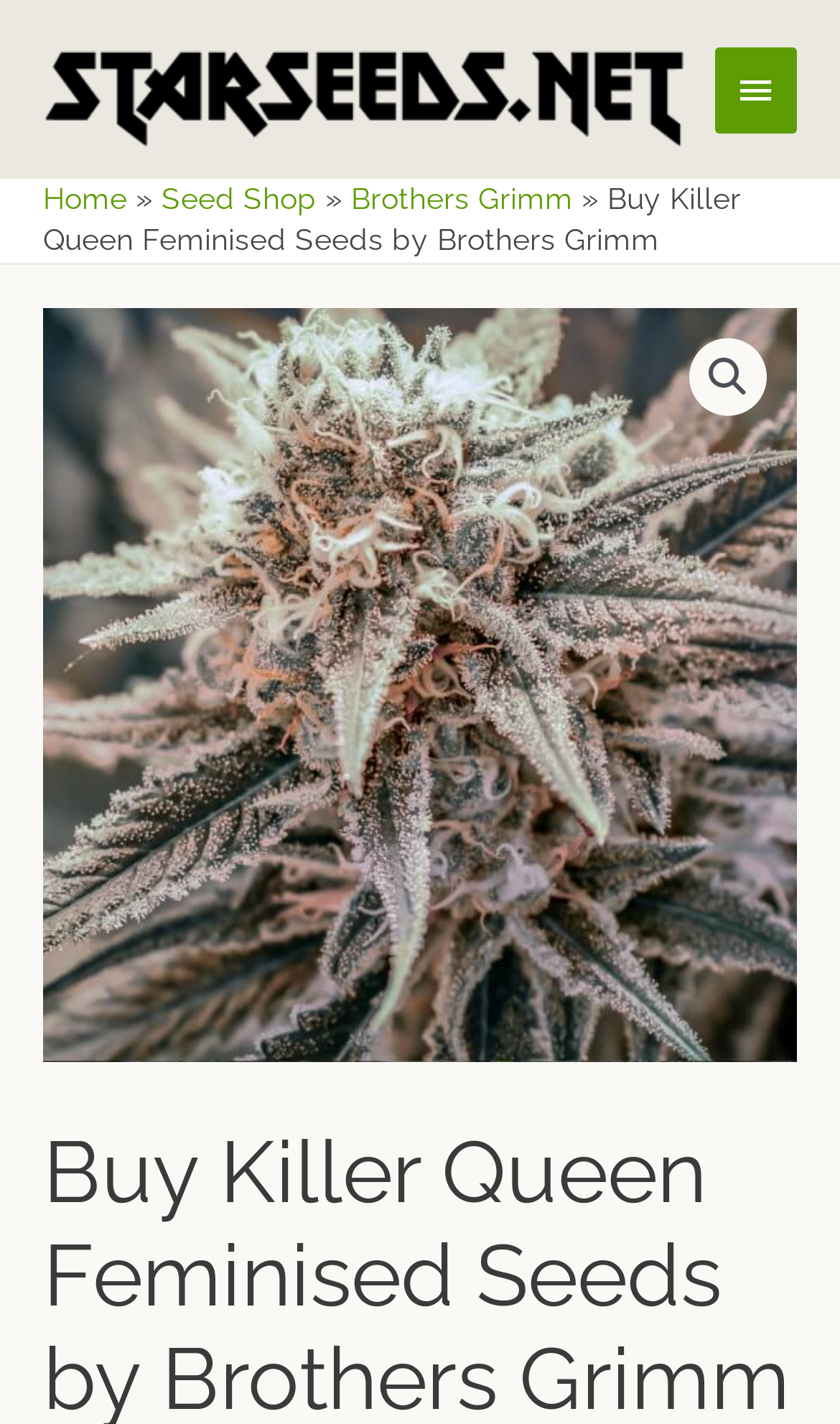Please find the bounding box for the UI component described as follows: "Home".

[0.051, 0.127, 0.151, 0.152]